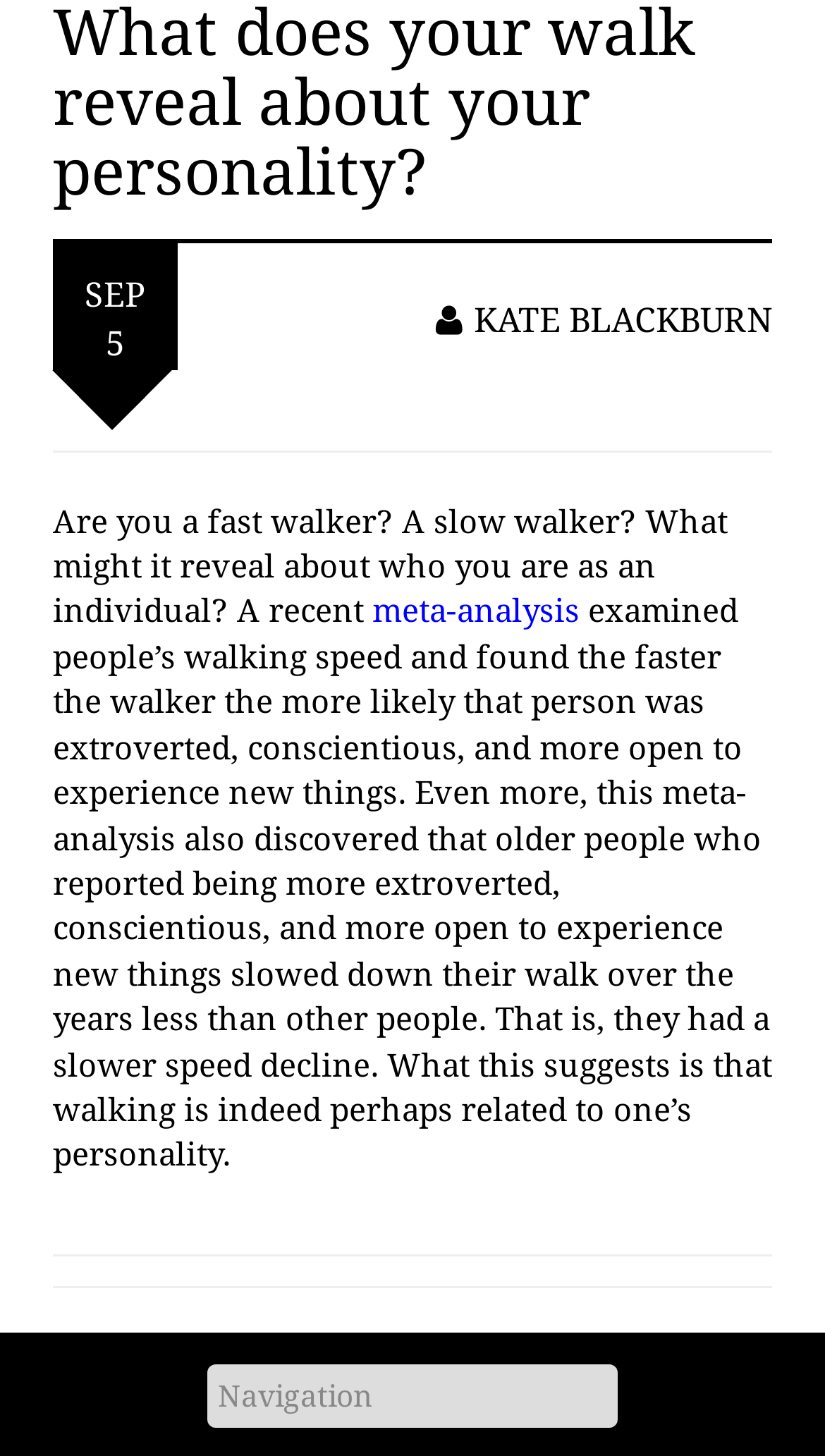Find the bounding box coordinates for the UI element whose description is: "meta-analysis". The coordinates should be four float numbers between 0 and 1, in the format [left, top, right, bottom].

[0.451, 0.407, 0.703, 0.434]